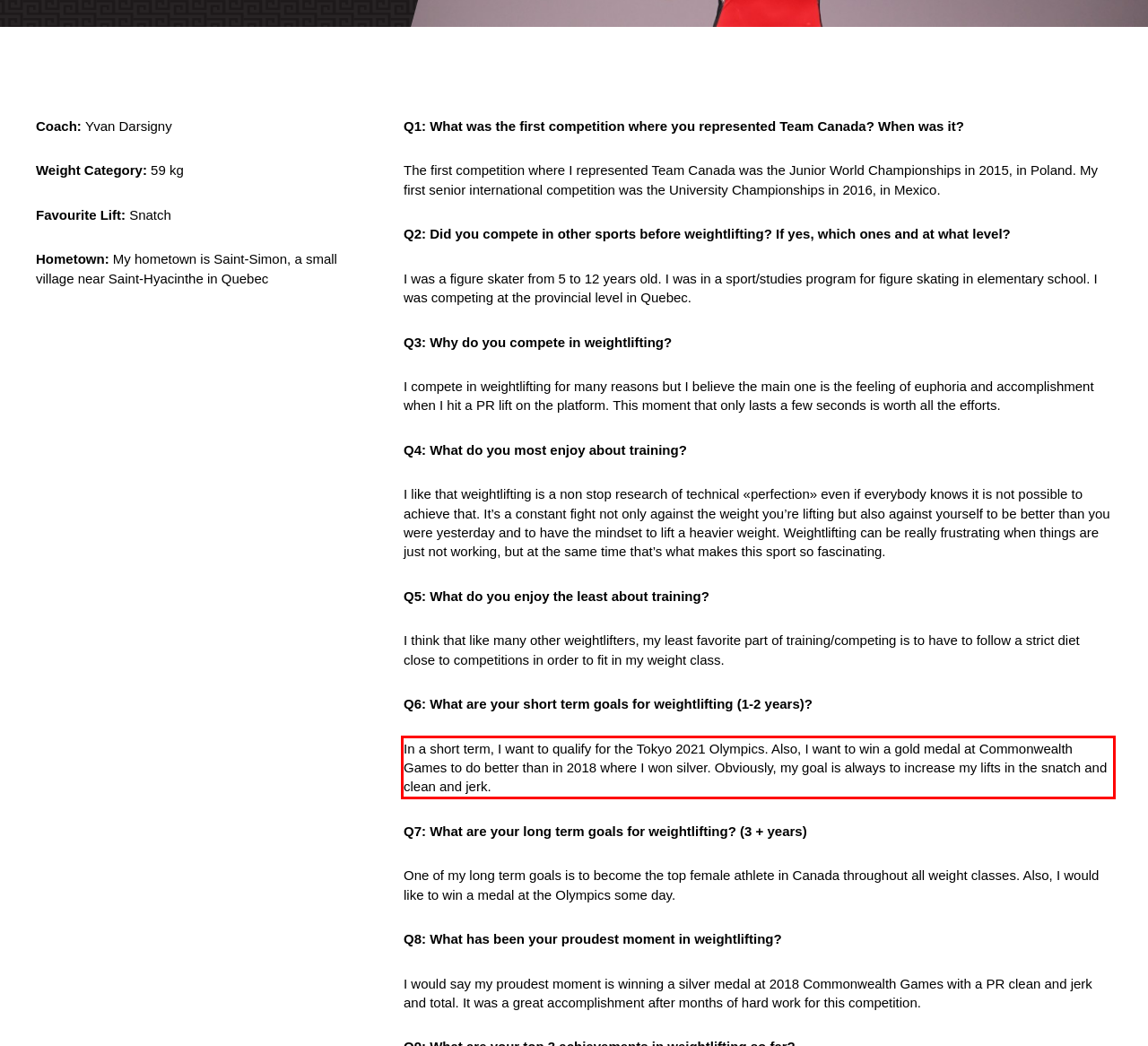Examine the screenshot of the webpage, locate the red bounding box, and perform OCR to extract the text contained within it.

In a short term, I want to qualify for the Tokyo 2021 Olympics. Also, I want to win a gold medal at Commonwealth Games to do better than in 2018 where I won silver. Obviously, my goal is always to increase my lifts in the snatch and clean and jerk.